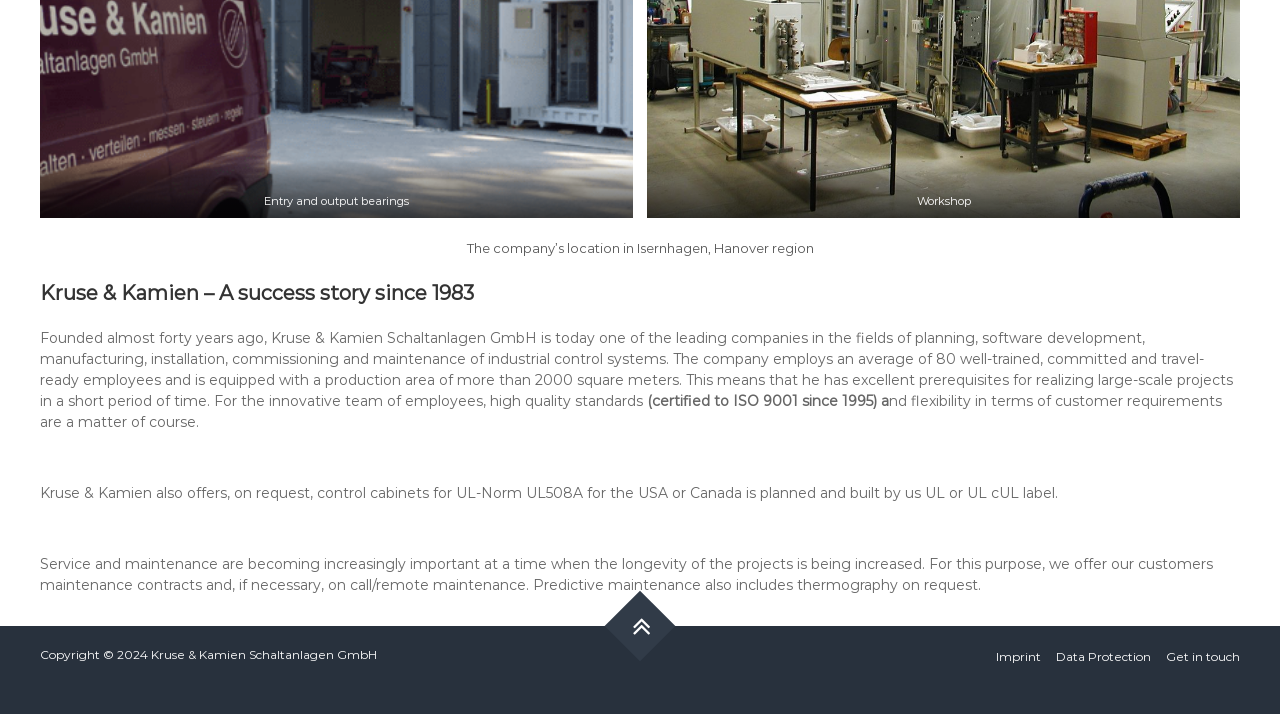Provide a one-word or brief phrase answer to the question:
What is the name of the company?

Kruse & Kamien